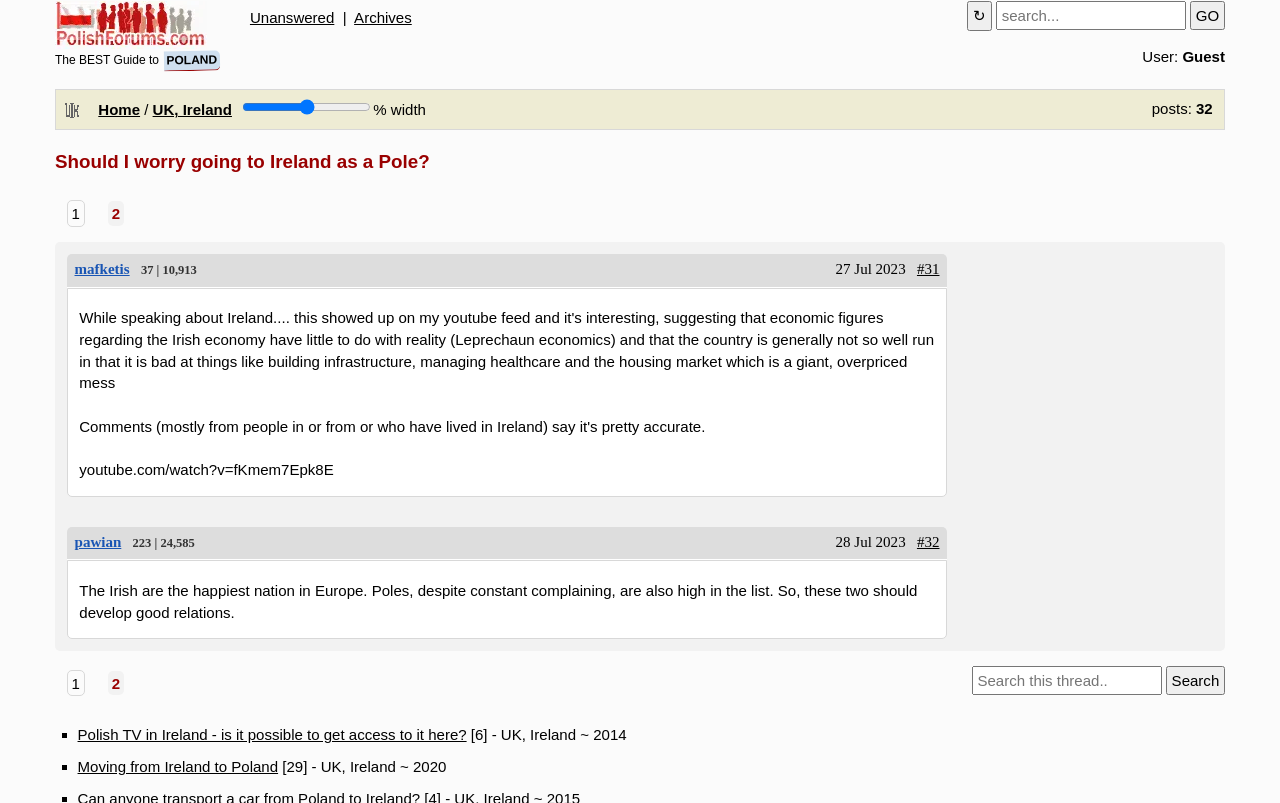What is the purpose of the slider in the gridcell?
Based on the screenshot, answer the question with a single word or phrase.

To adjust width